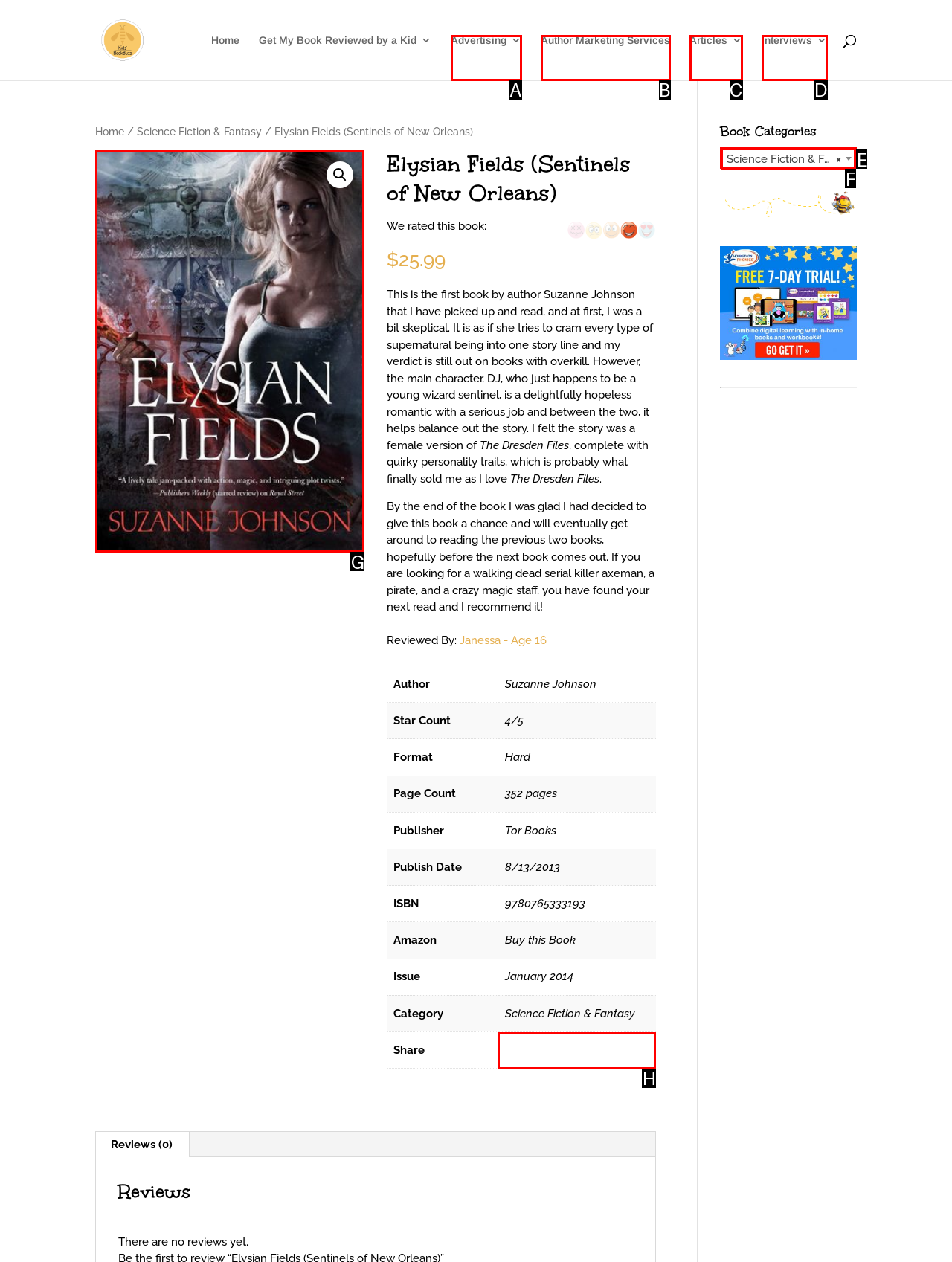Tell me which one HTML element I should click to complete the following task: Share book to social media Answer with the option's letter from the given choices directly.

H